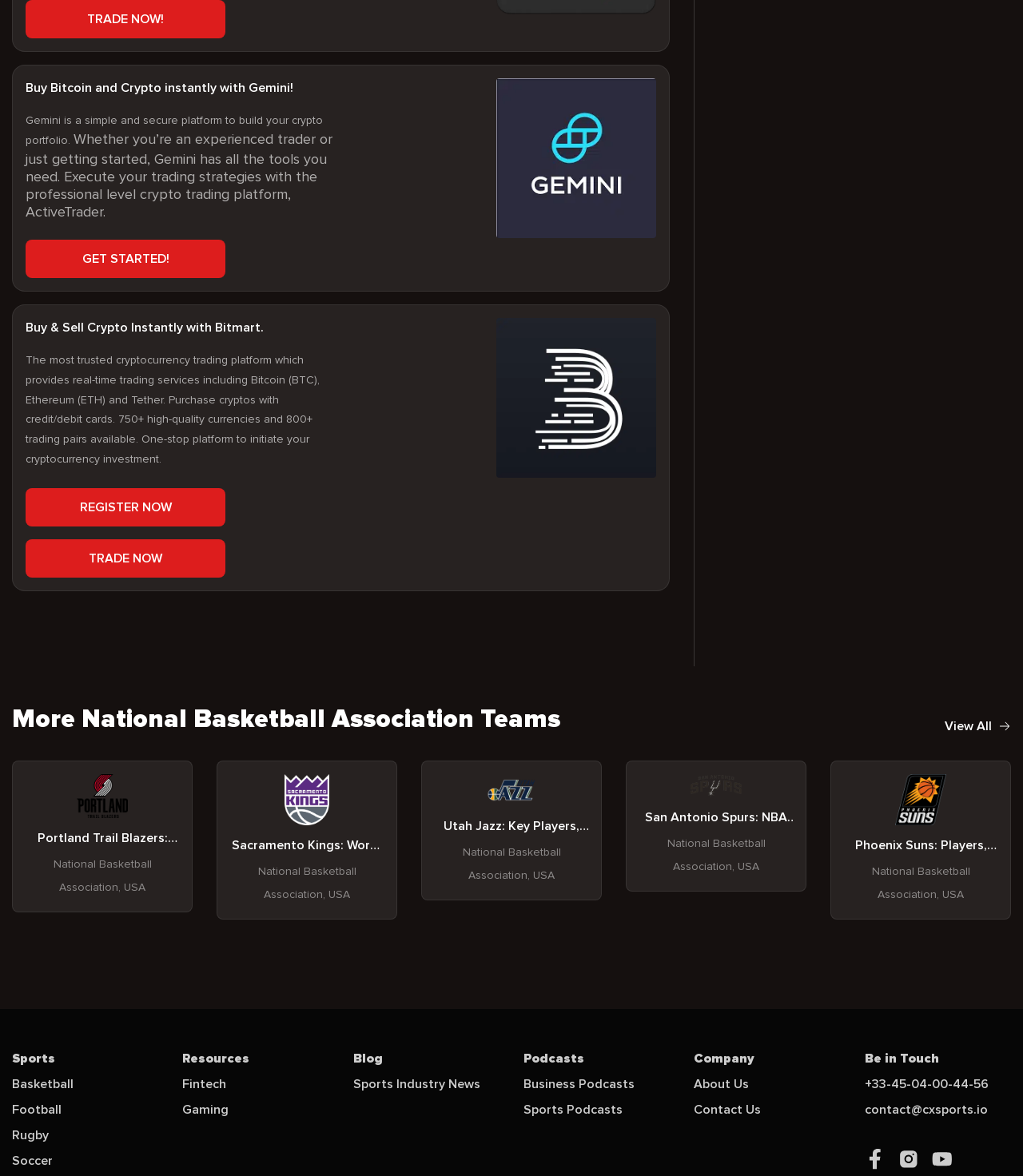Refer to the screenshot and give an in-depth answer to this question: How many social media links are provided at the bottom of the webpage?

At the bottom of the webpage, I found a section with social media links. There are three social media links provided, although the exact platforms are not specified.